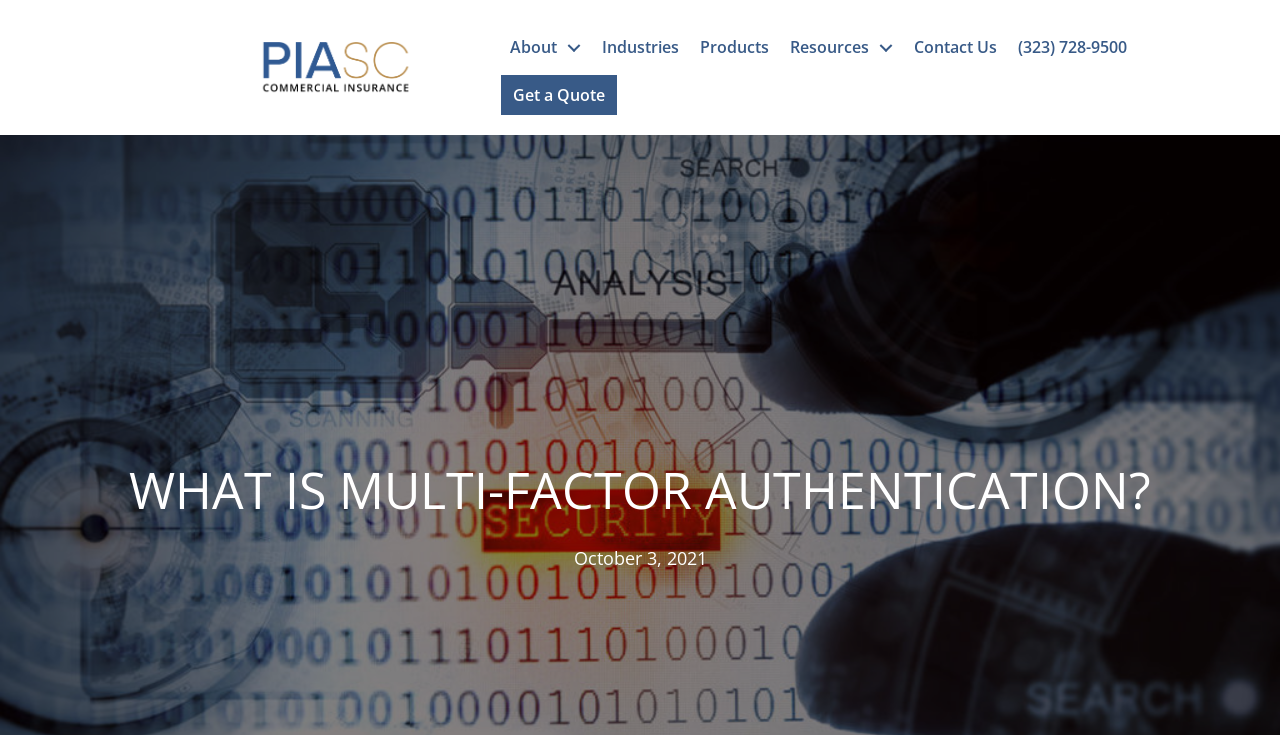Locate the bounding box coordinates of the area to click to fulfill this instruction: "view Resources". The bounding box should be presented as four float numbers between 0 and 1, in the order [left, top, right, bottom].

[0.61, 0.027, 0.706, 0.102]